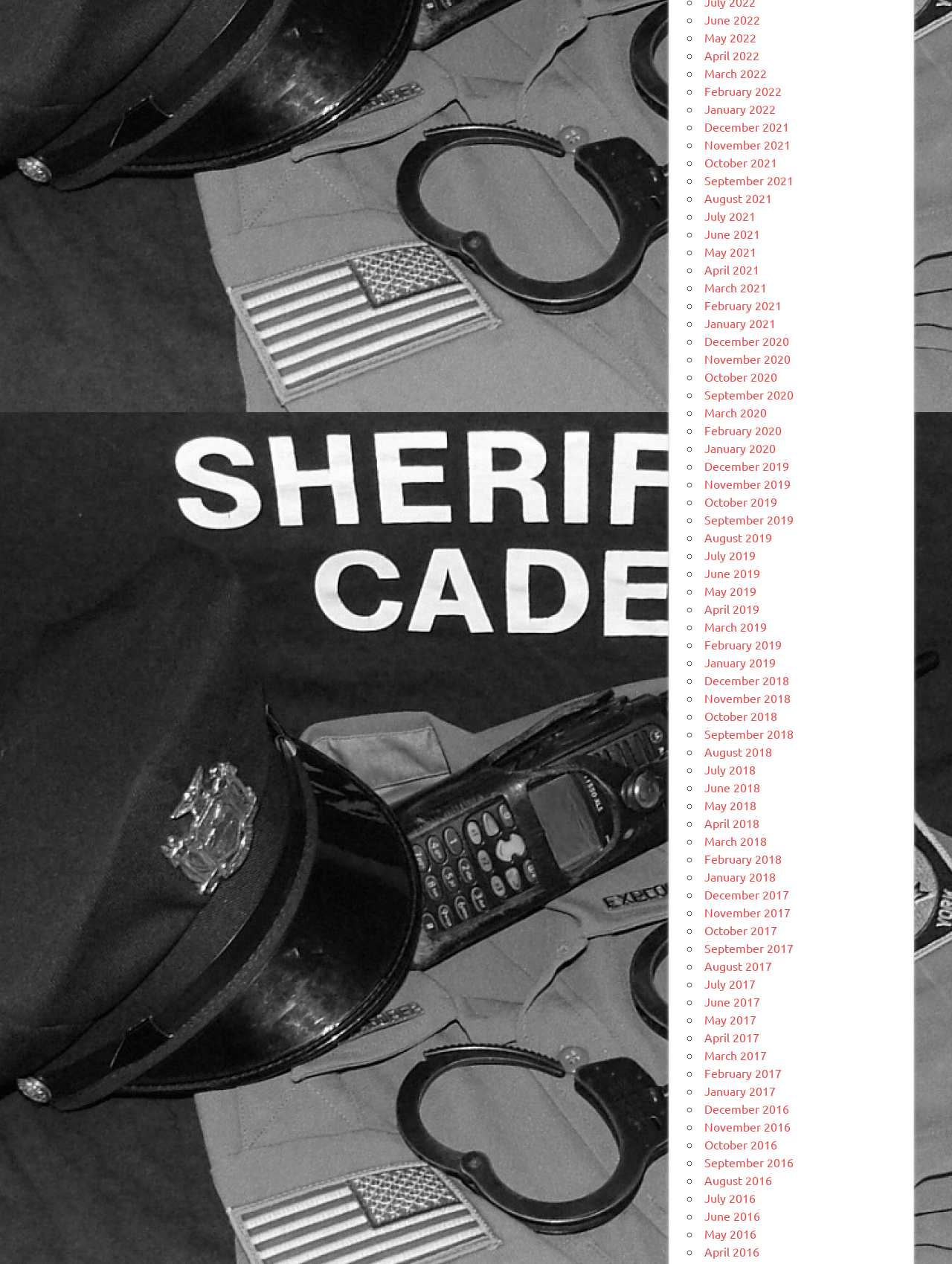Show the bounding box coordinates of the region that should be clicked to follow the instruction: "Open December 2018."

[0.74, 0.532, 0.829, 0.544]